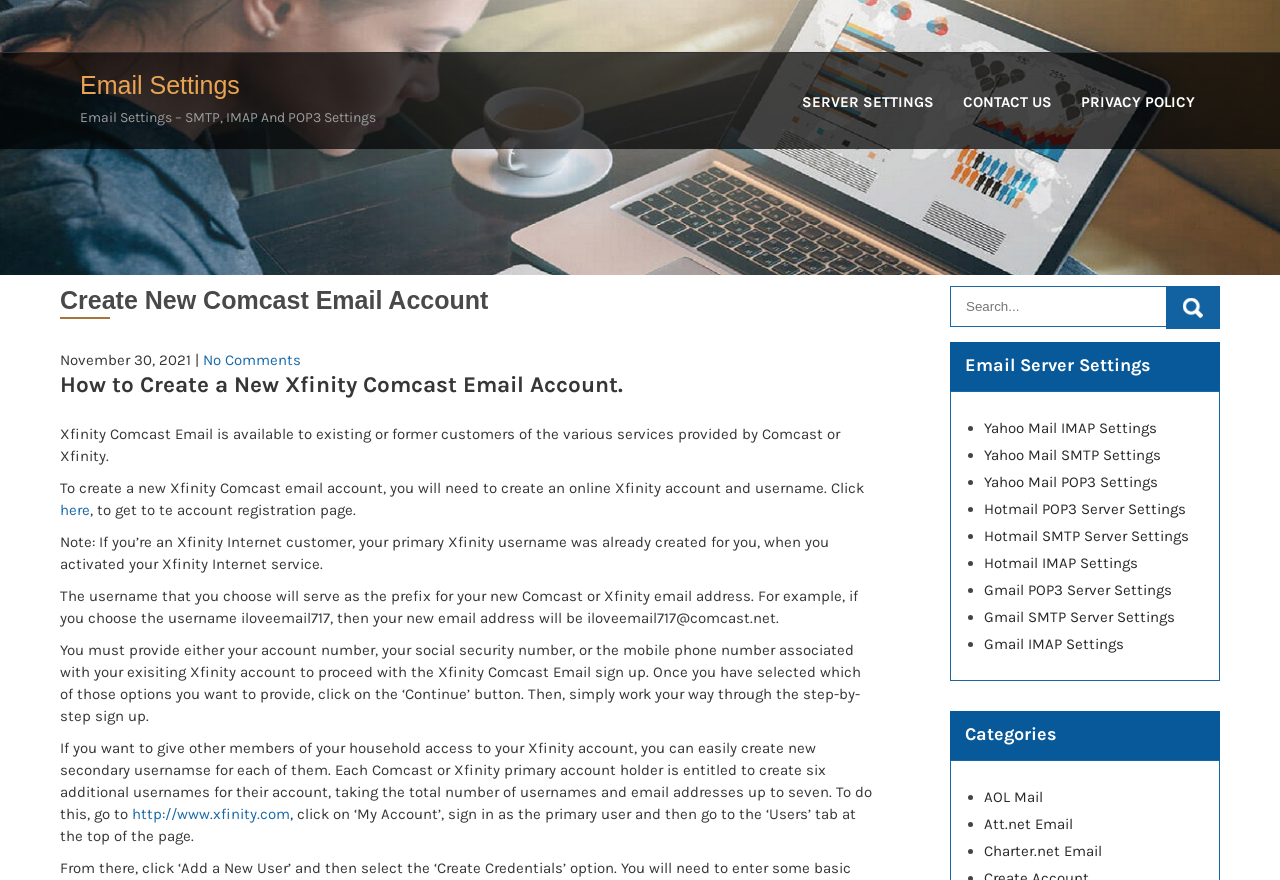Extract the bounding box coordinates of the UI element described: "Yahoo Mail IMAP Settings". Provide the coordinates in the format [left, top, right, bottom] with values ranging from 0 to 1.

[0.769, 0.476, 0.904, 0.497]